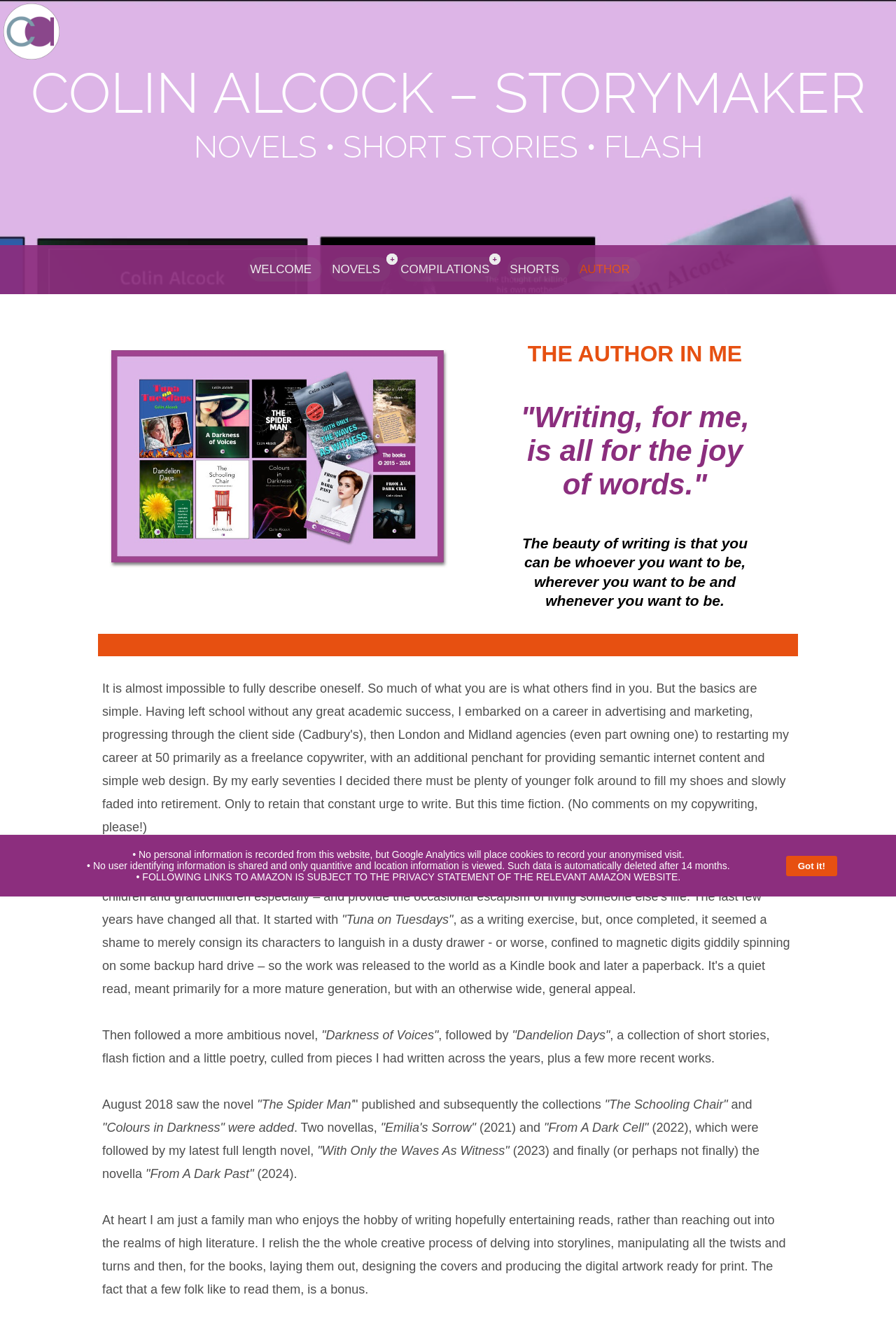Please find the bounding box for the following UI element description. Provide the coordinates in (top-left x, top-left y, bottom-right x, bottom-right y) format, with values between 0 and 1: title="Novels"

[0.122, 0.263, 0.5, 0.427]